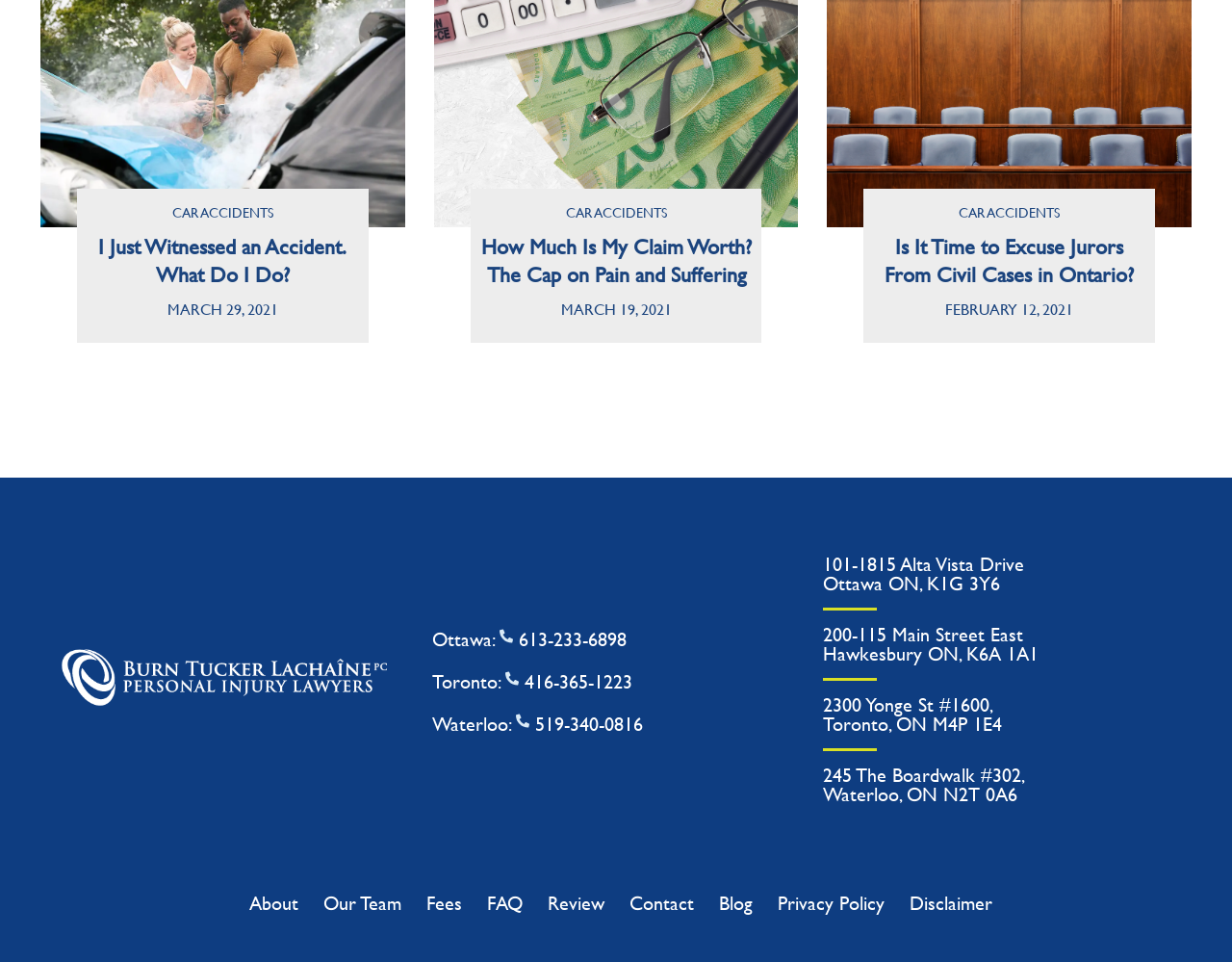Identify the coordinates of the bounding box for the element that must be clicked to accomplish the instruction: "Click on 'I Just Witnessed an Accident. What Do I Do?'".

[0.08, 0.242, 0.282, 0.301]